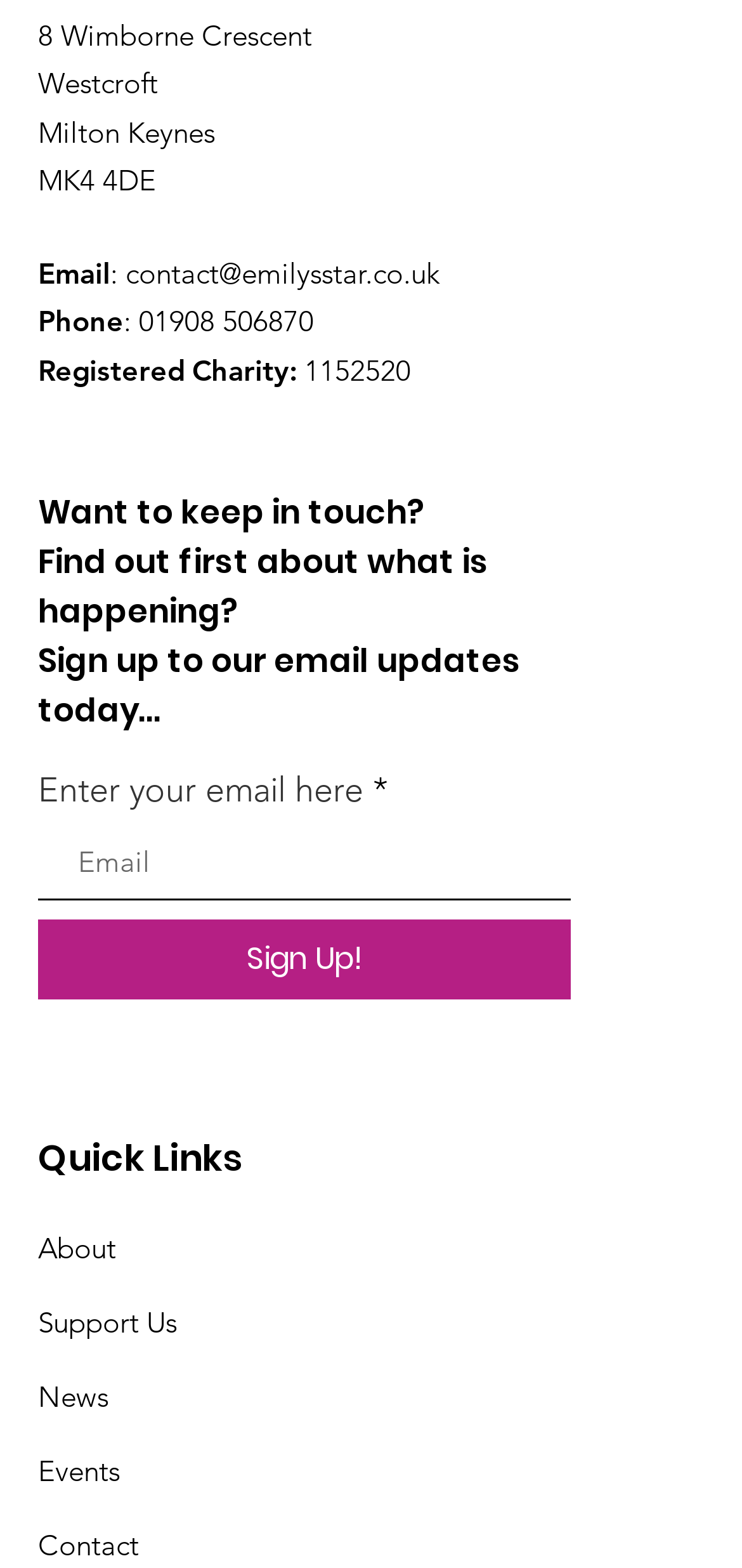Please provide a comprehensive response to the question based on the details in the image: How can I contact Emily's Star by phone?

I found the phone number by looking at the static text element that says 'Phone' and the corresponding link element that provides the phone number as '01908 506870'.